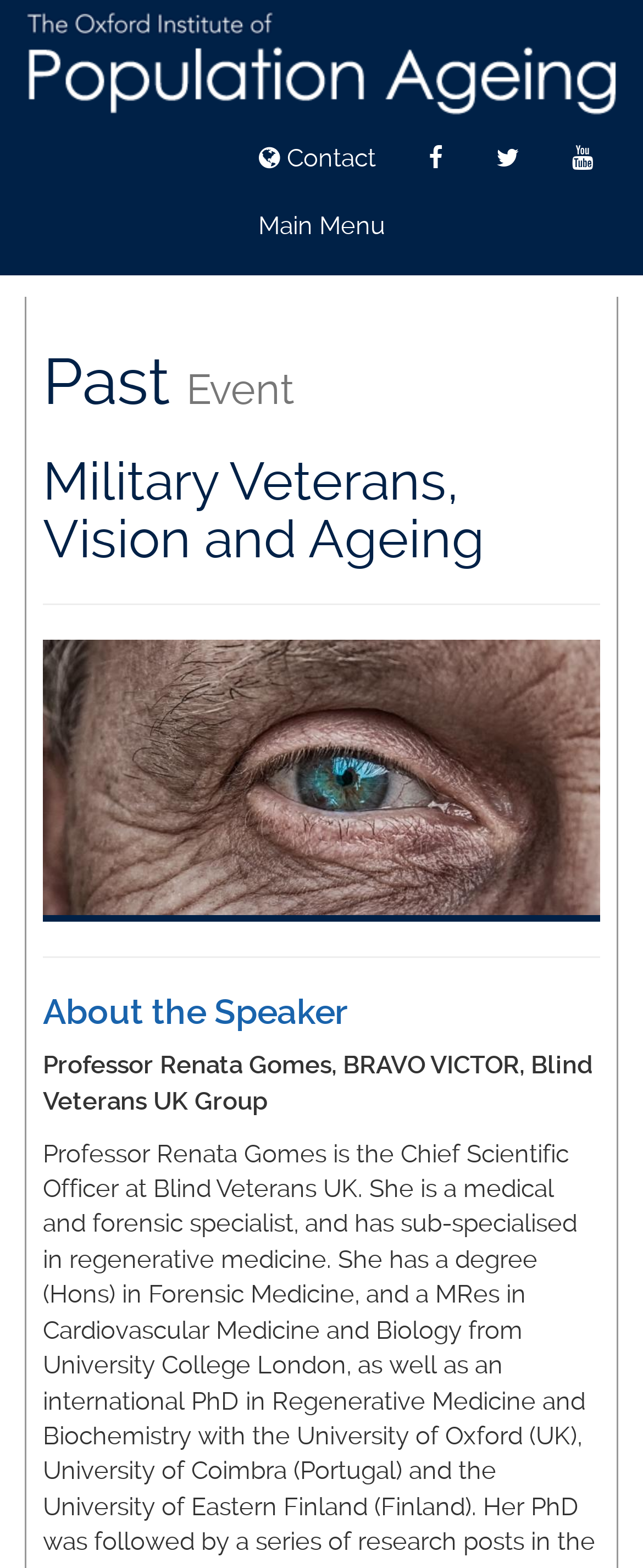Respond with a single word or phrase:
How many horizontal separators are there?

2